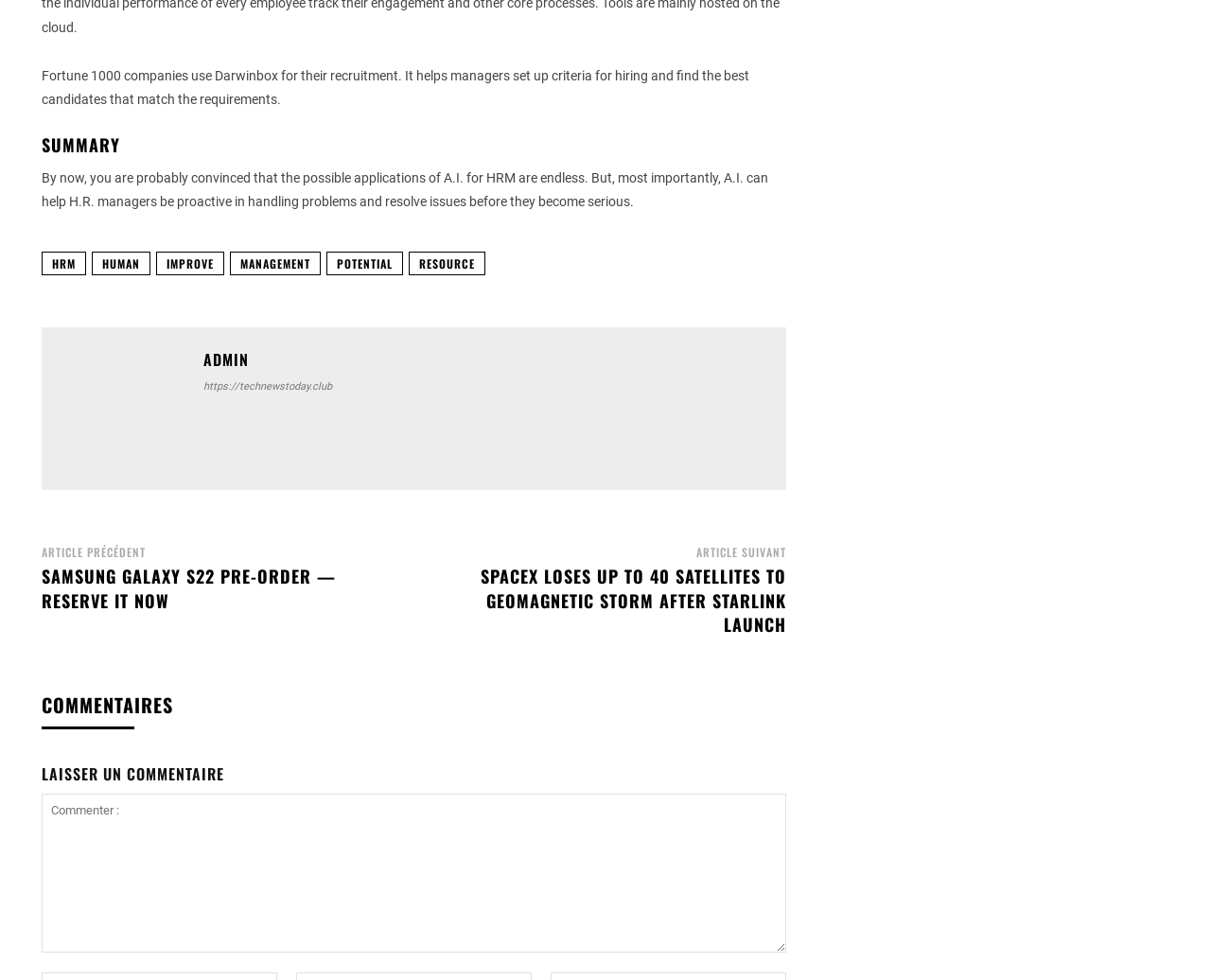Give a concise answer of one word or phrase to the question: 
What is the title of the previous article?

Not specified